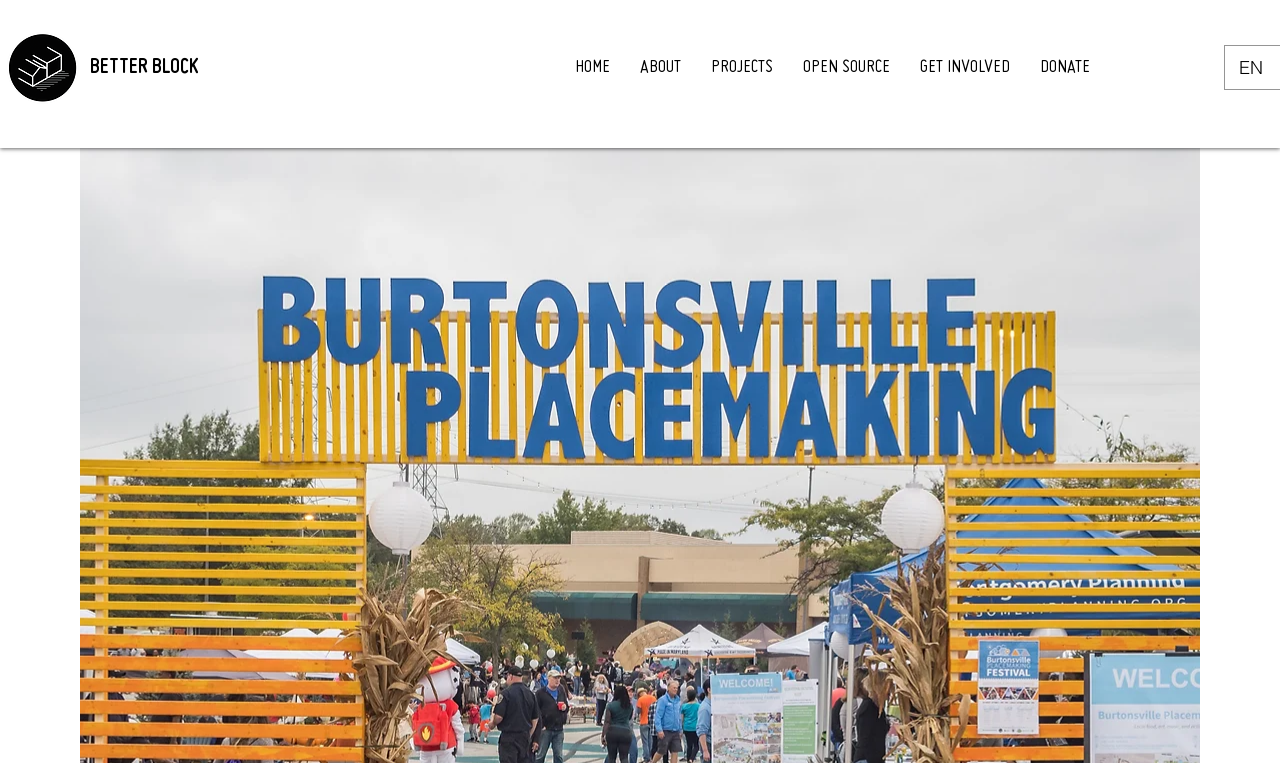Respond with a single word or phrase to the following question: How many main sections are there in the navigation menu?

6